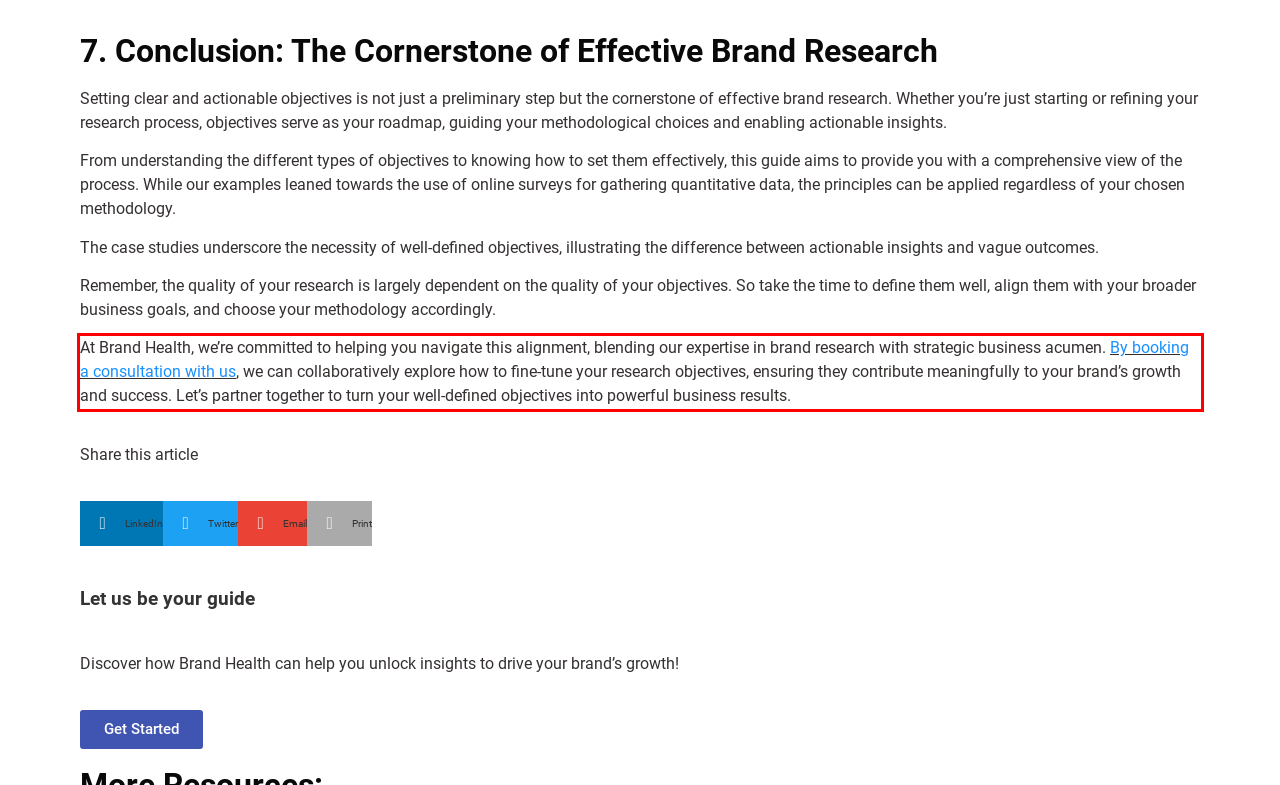Extract and provide the text found inside the red rectangle in the screenshot of the webpage.

At Brand Health, we’re committed to helping you navigate this alignment, blending our expertise in brand research with strategic business acumen. By booking a consultation with us, we can collaboratively explore how to fine-tune your research objectives, ensuring they contribute meaningfully to your brand’s growth and success. Let’s partner together to turn your well-defined objectives into powerful business results.